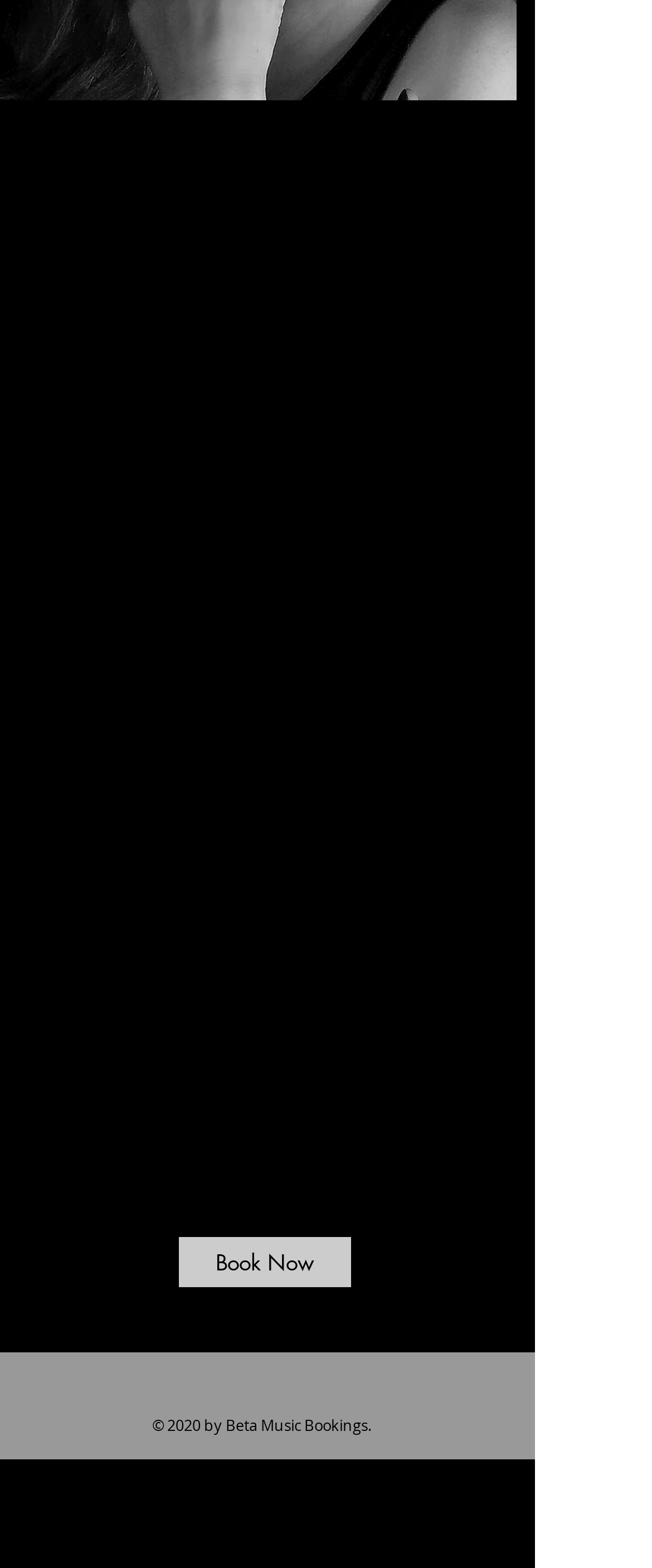Give a one-word or one-phrase response to the question: 
What is the copyright year of the webpage?

2020